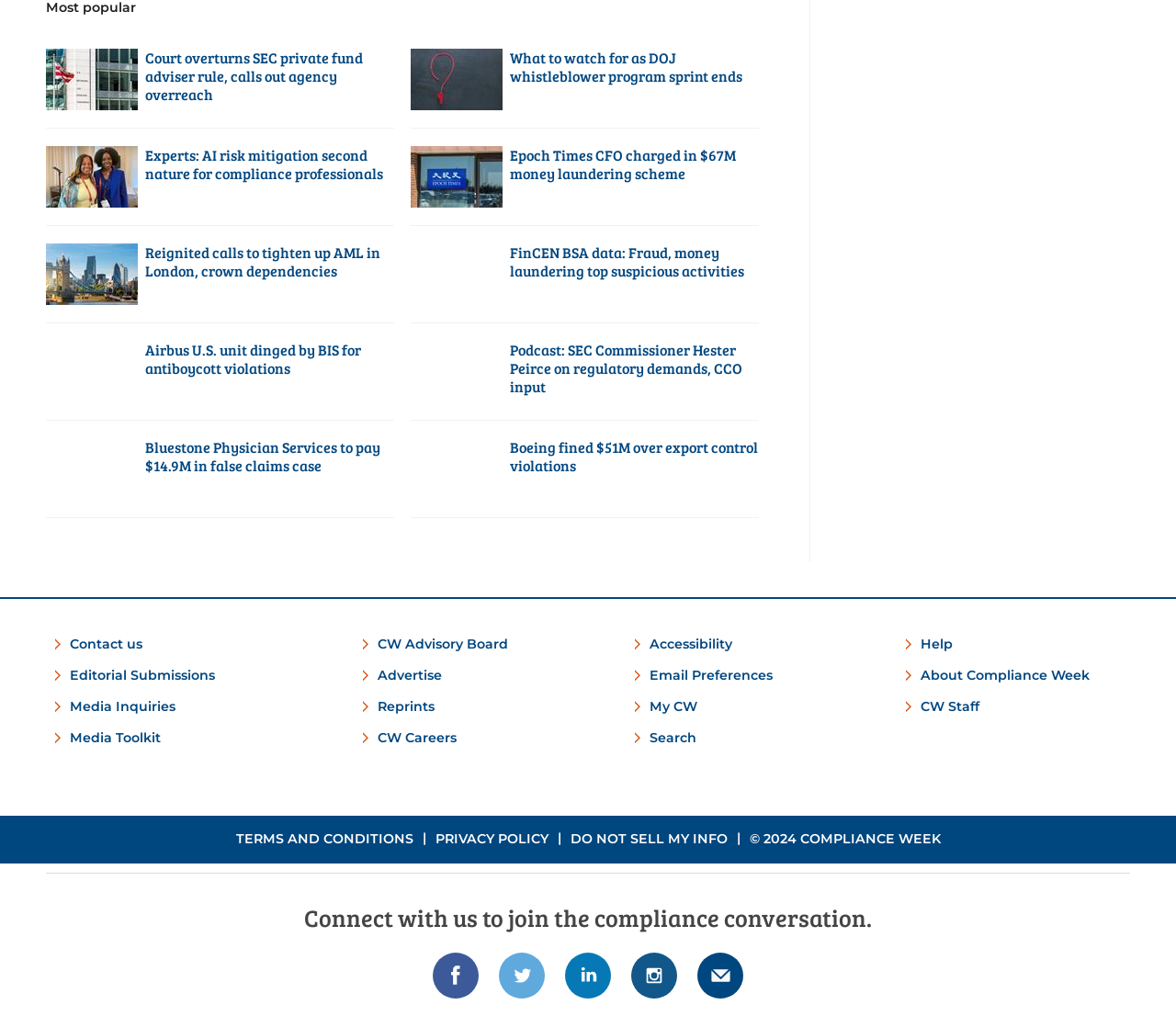Locate the bounding box coordinates of the element that should be clicked to fulfill the instruction: "Click on the 'SEC building' link".

[0.039, 0.048, 0.117, 0.108]